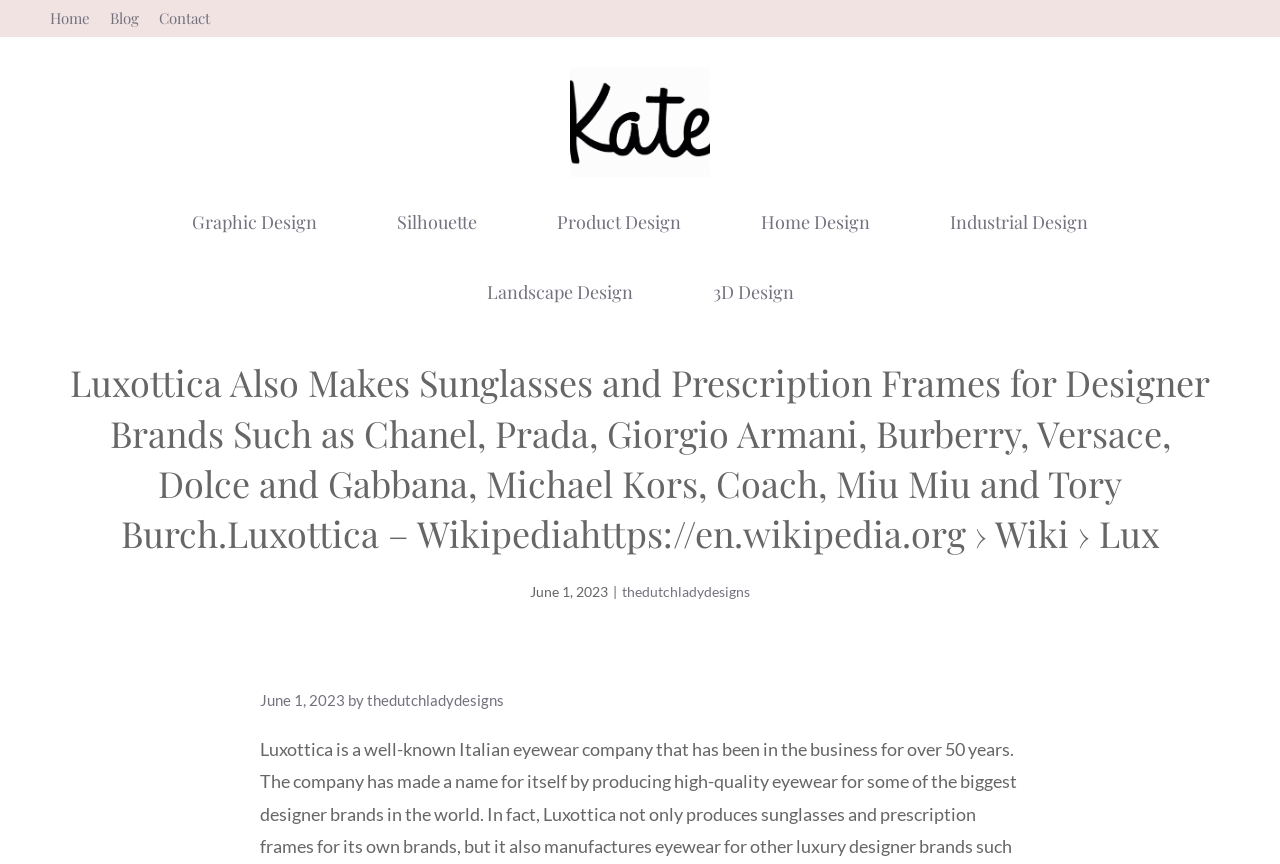Please mark the bounding box coordinates of the area that should be clicked to carry out the instruction: "Visit the 'Blog' page".

[0.086, 0.009, 0.109, 0.032]